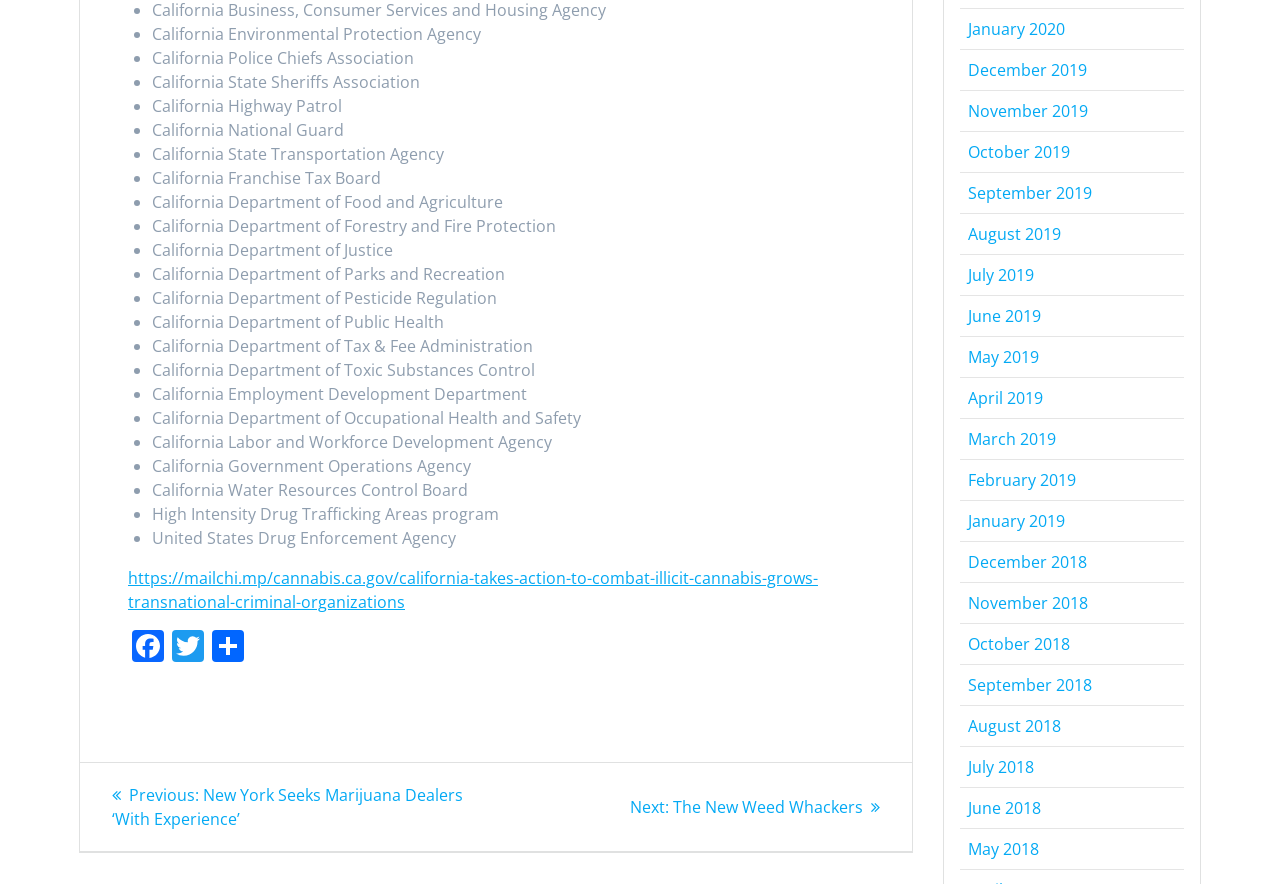Please reply with a single word or brief phrase to the question: 
What is the name of the first organization listed?

California Environmental Protection Agency